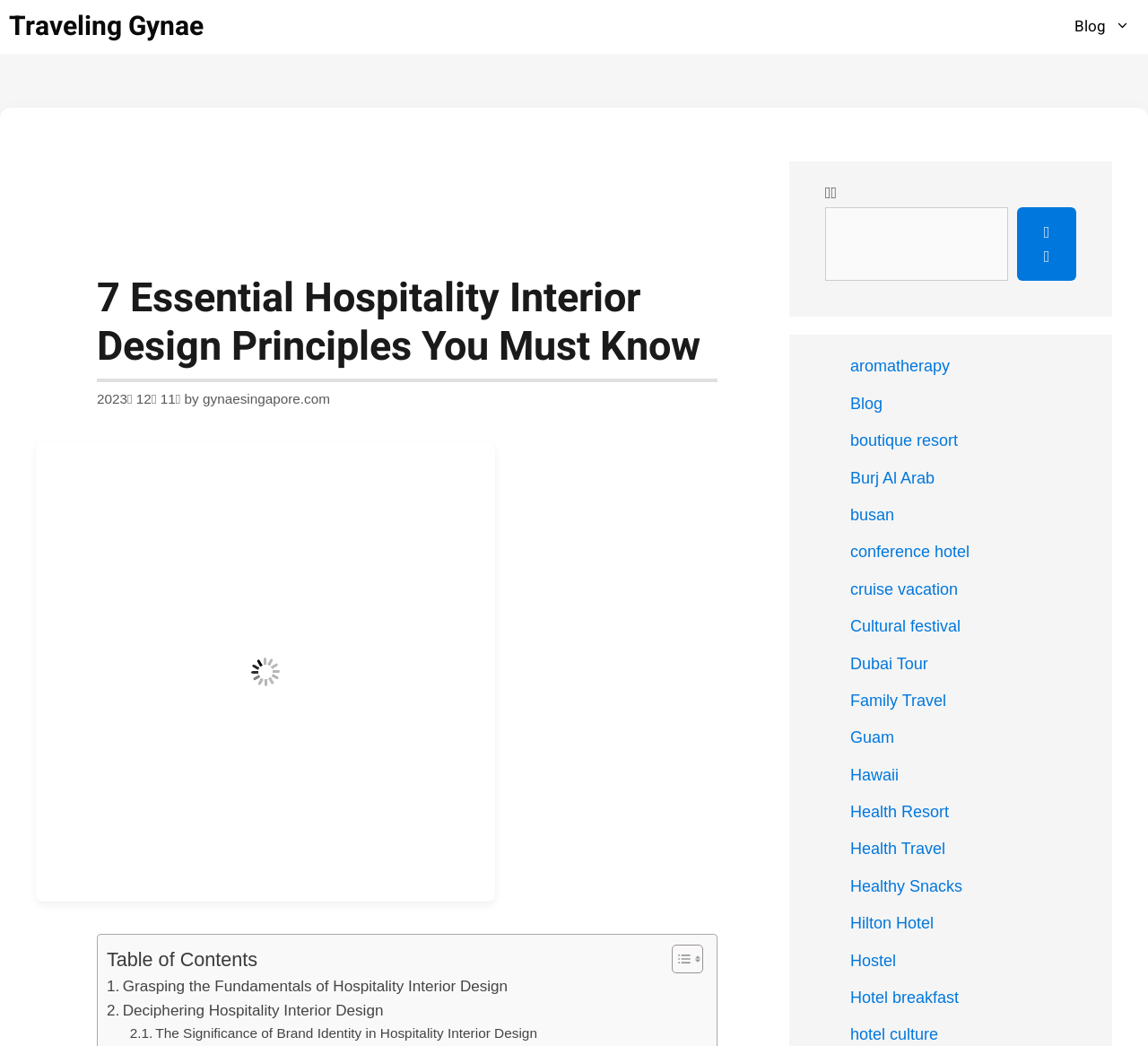What is the title of the article?
Look at the image and respond to the question as thoroughly as possible.

I found the title of the article by looking at the heading element with the text '7 Essential Hospitality Interior Design Principles You Must Know' which is located at the top of the webpage.